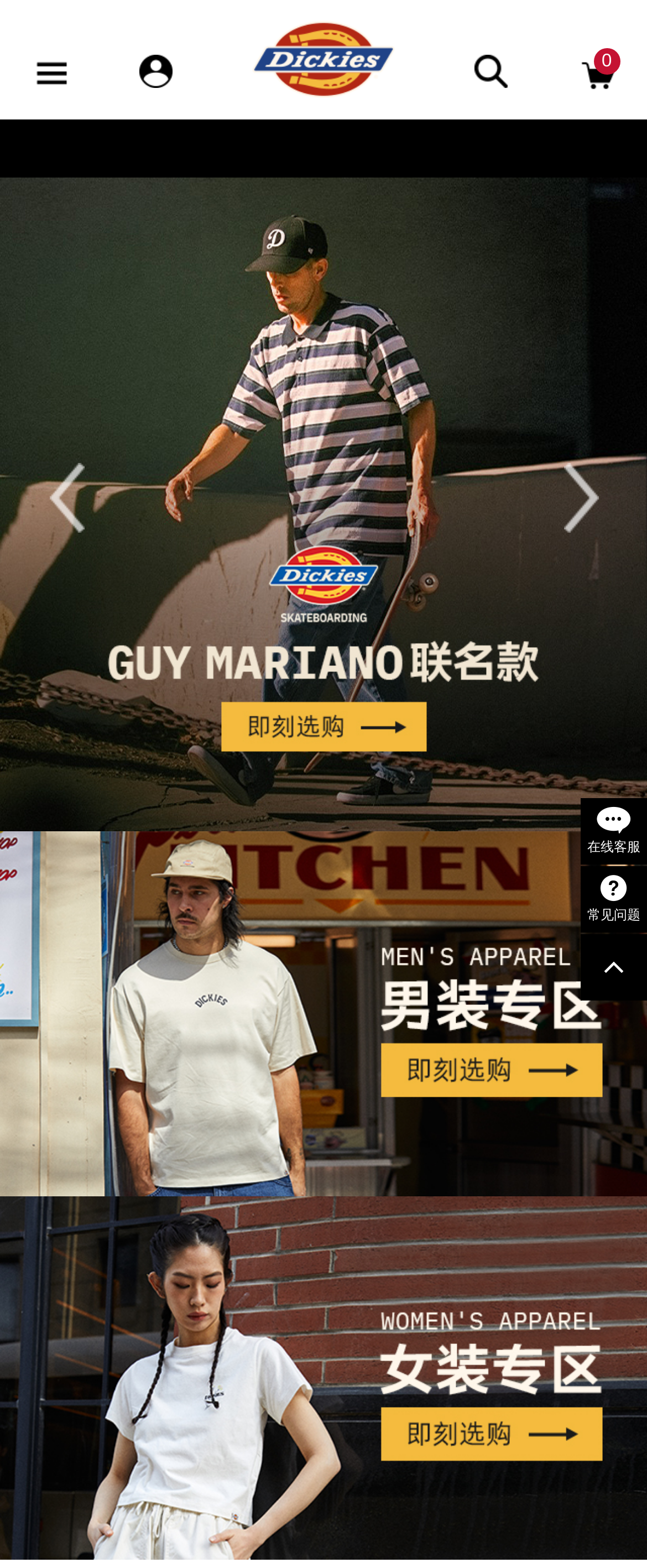Elaborate on the different components and information displayed on the webpage.

The webpage is the official website of Dickies, a well-known American clothing brand. At the top left corner, there is a small link, followed by a link to the member area with an accompanying icon. To the right of these links, the Dickies logo is prominently displayed. Next to the logo, there is a search bar icon.

Below the top section, a large banner image occupies the full width of the page, showcasing the brand's products. Above the banner, there are navigation buttons to control the slideshow, with the "Previous slide" button currently disabled. Below the banner, there are two smaller images, likely showcasing sub-categories of products.

At the bottom right corner of the page, there are two text links: "在线客服" (Online Customer Service) and "常见问题" (Frequently Asked Questions).